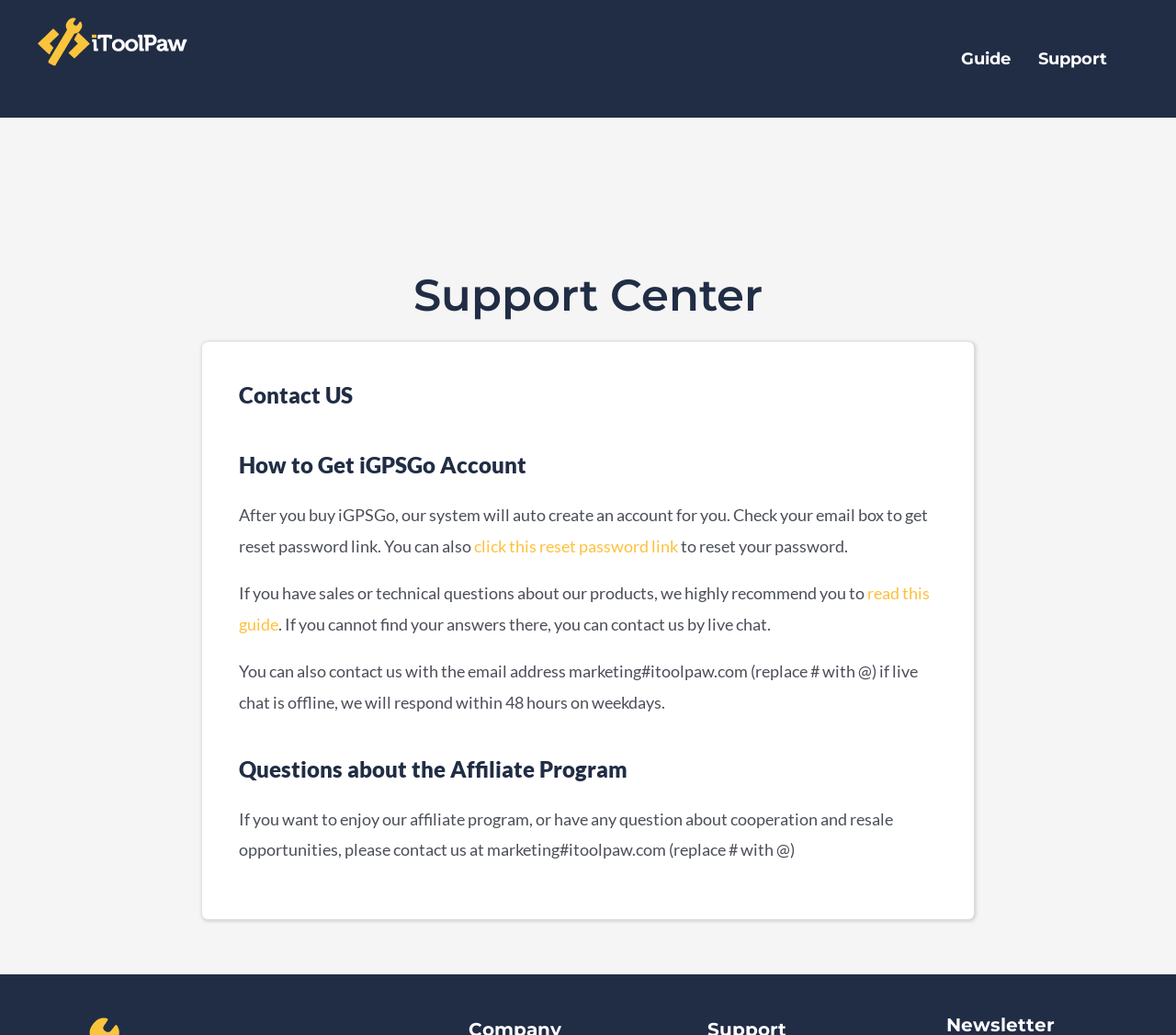How to contact the support team if live chat is offline?
Please look at the screenshot and answer in one word or a short phrase.

Email marketing@itoolpaw.com